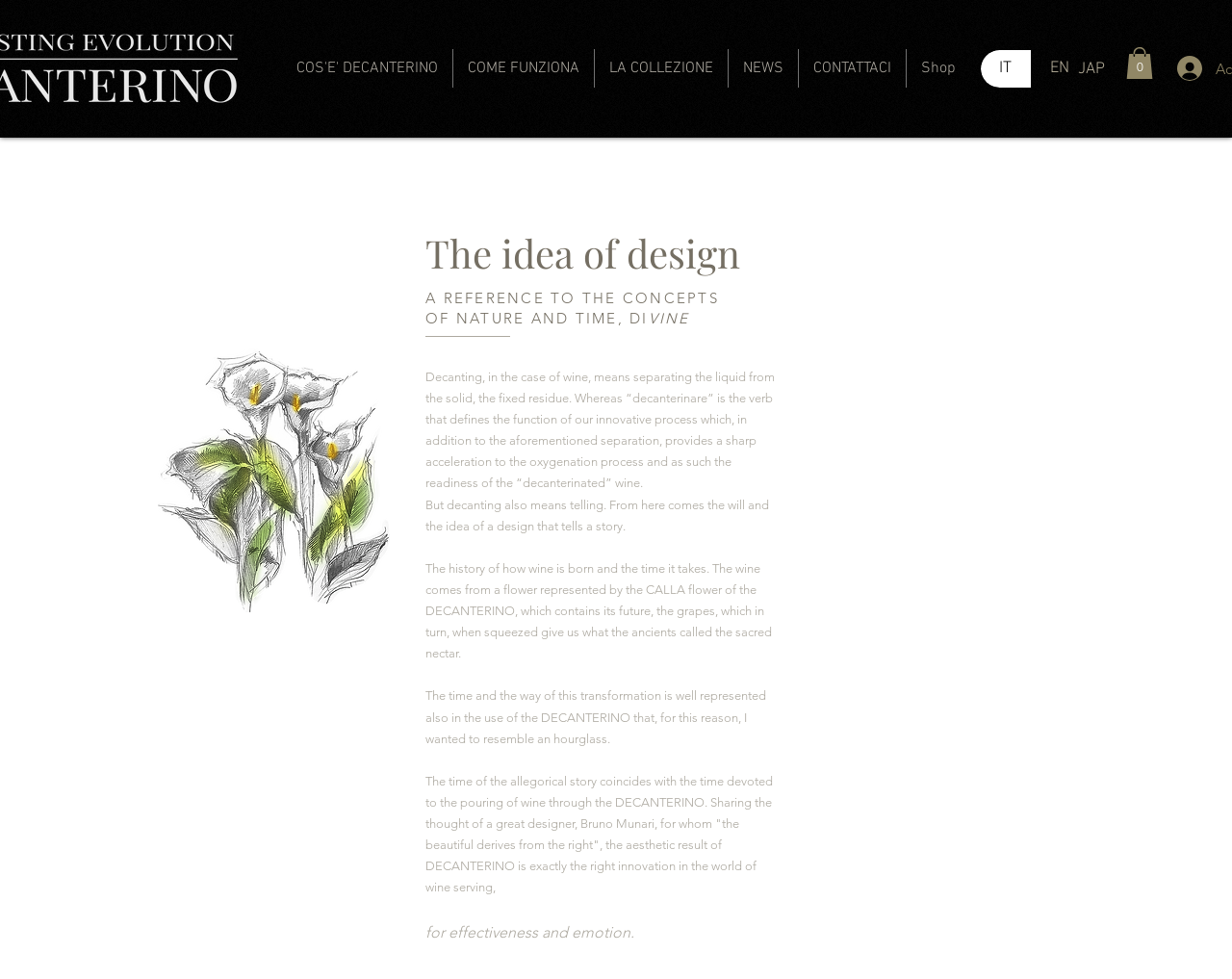What is the language currently selected in the language selector?
Please ensure your answer is as detailed and informative as possible.

The language selector shows that Italian is currently selected, with the option to switch to English.